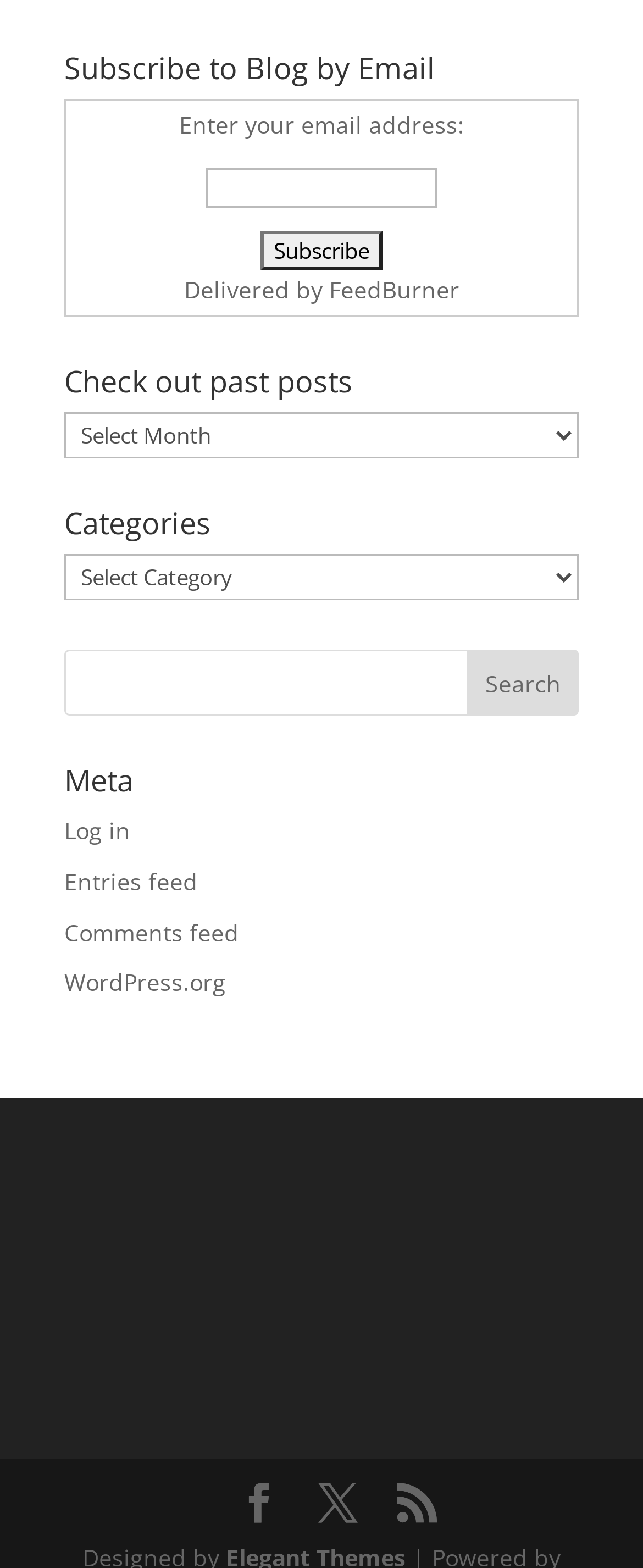With reference to the image, please provide a detailed answer to the following question: What is the search function used for?

The search function is located below the 'Categories' section and has a textbox and a 'Search' button, suggesting that it is used to search for specific posts or keywords within the blog.